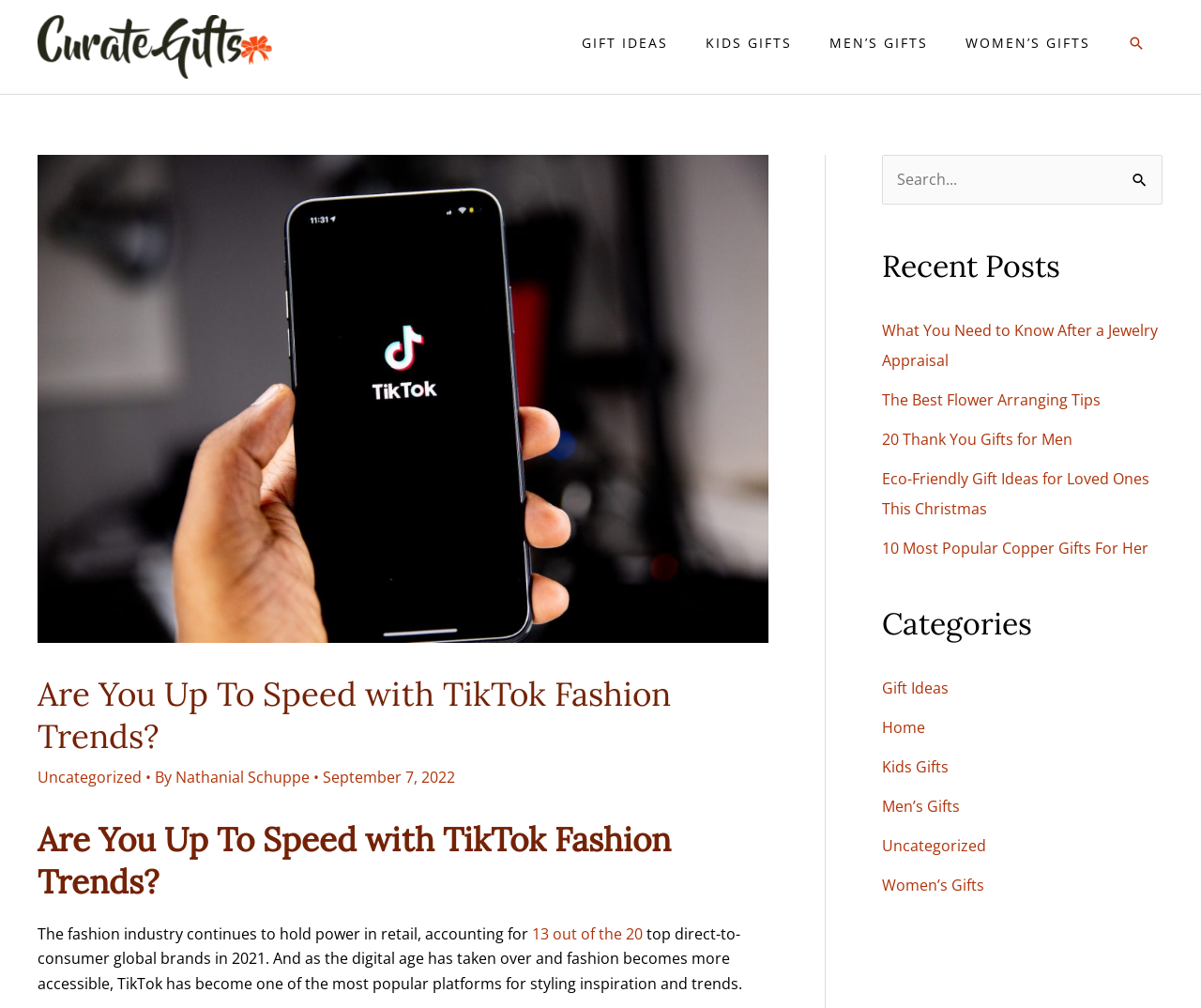Indicate the bounding box coordinates of the clickable region to achieve the following instruction: "Read the recent post about jewelry appraisal."

[0.734, 0.317, 0.964, 0.367]